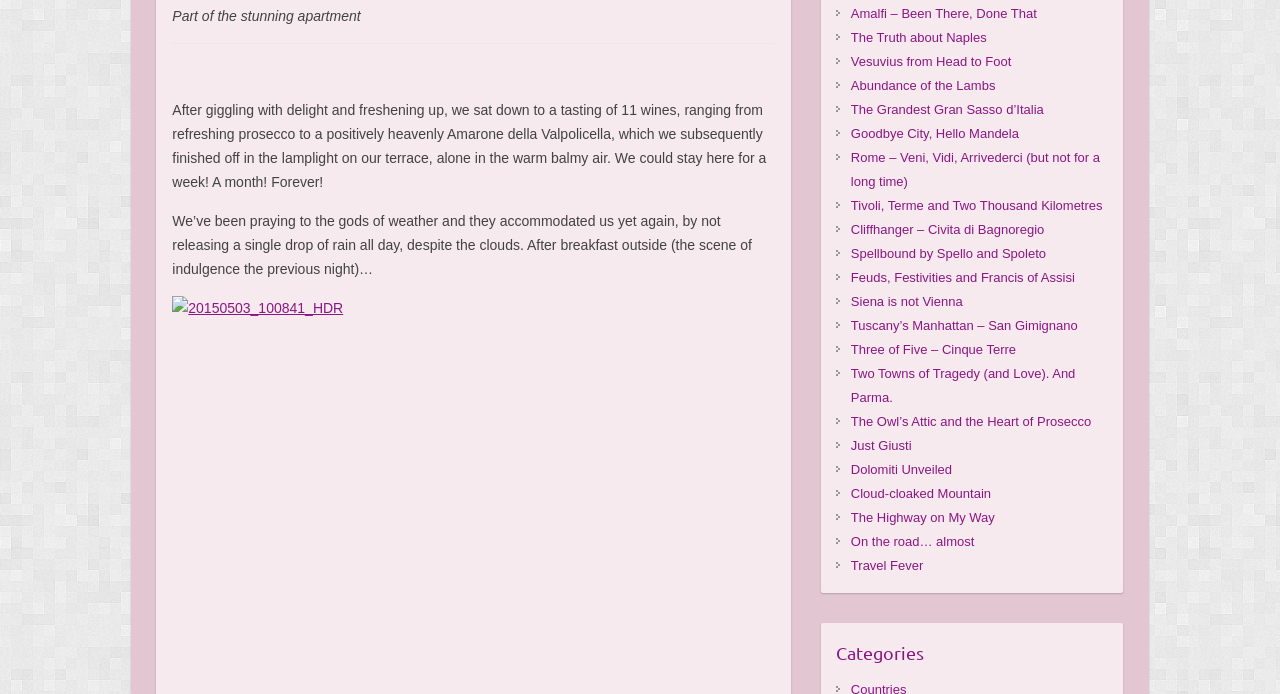Locate the bounding box of the UI element based on this description: "The Highway on My Way". Provide four float numbers between 0 and 1 as [left, top, right, bottom].

[0.665, 0.735, 0.777, 0.756]